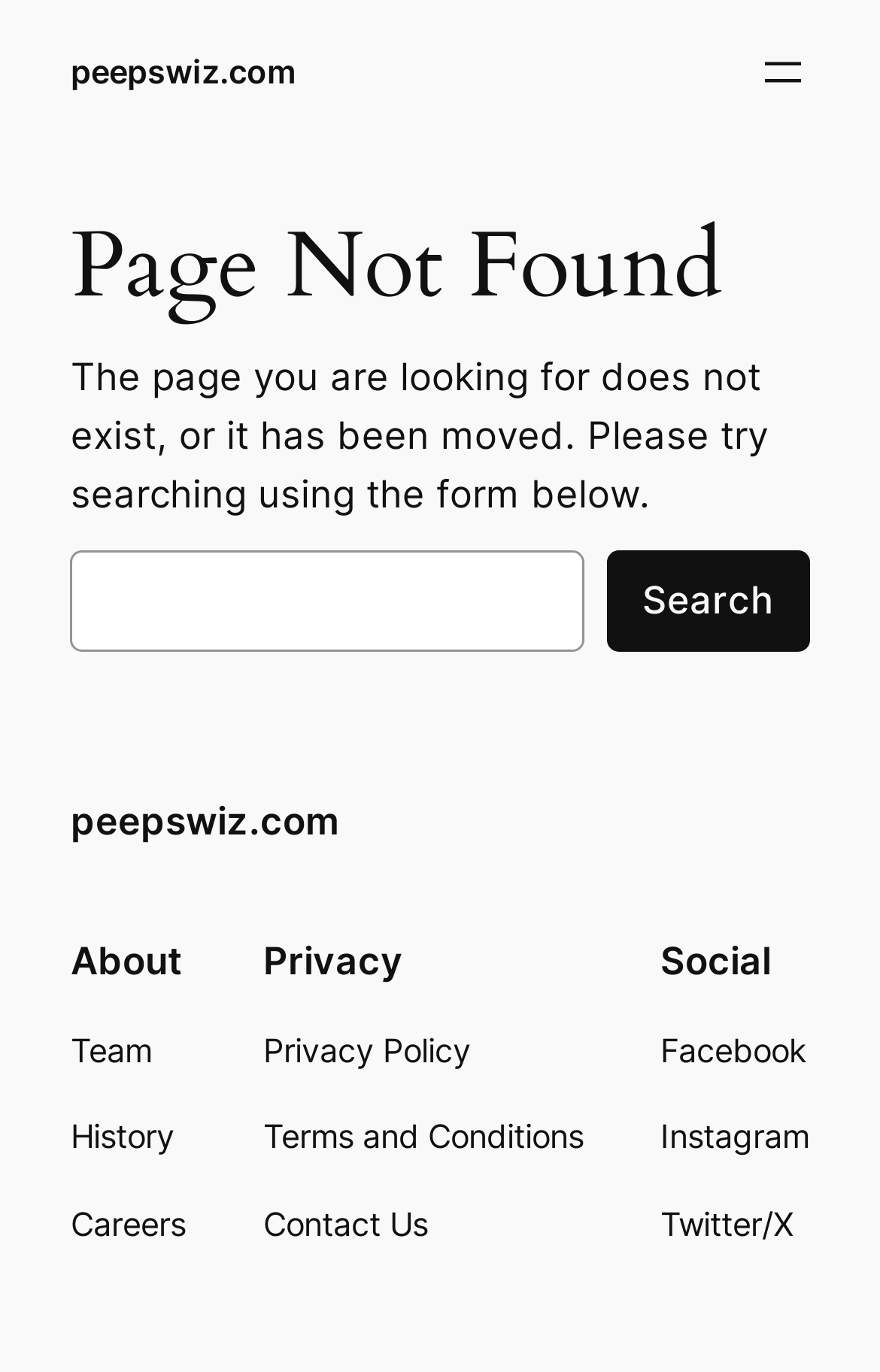Show the bounding box coordinates of the element that should be clicked to complete the task: "Learn about the team".

[0.08, 0.748, 0.172, 0.785]